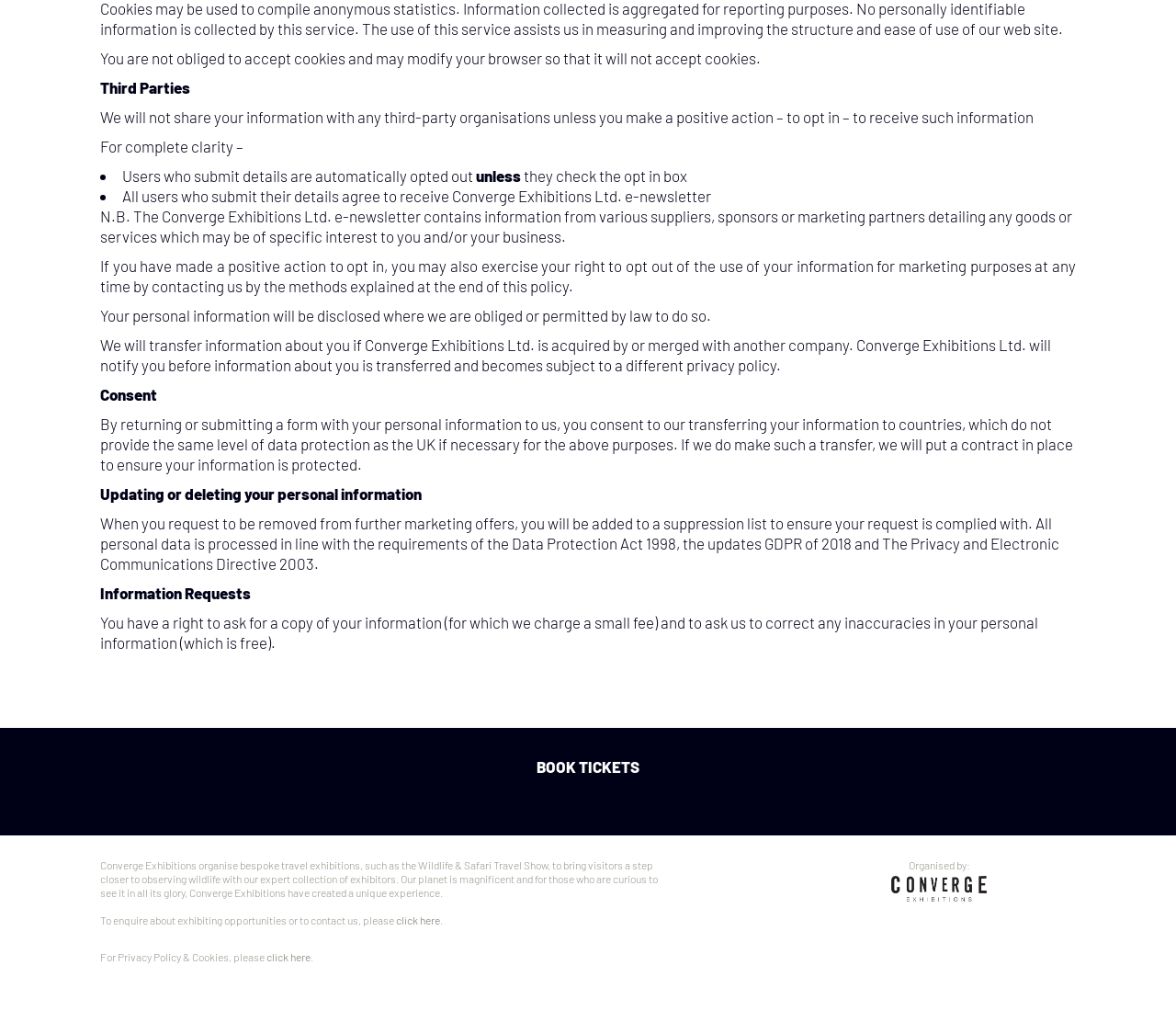What happens to personal information if Converge Exhibitions Ltd. is acquired by another company?
Make sure to answer the question with a detailed and comprehensive explanation.

The webpage states that Converge Exhibitions Ltd. will notify users before information about them is transferred and becomes subject to a different privacy policy if the company is acquired by or merged with another company.